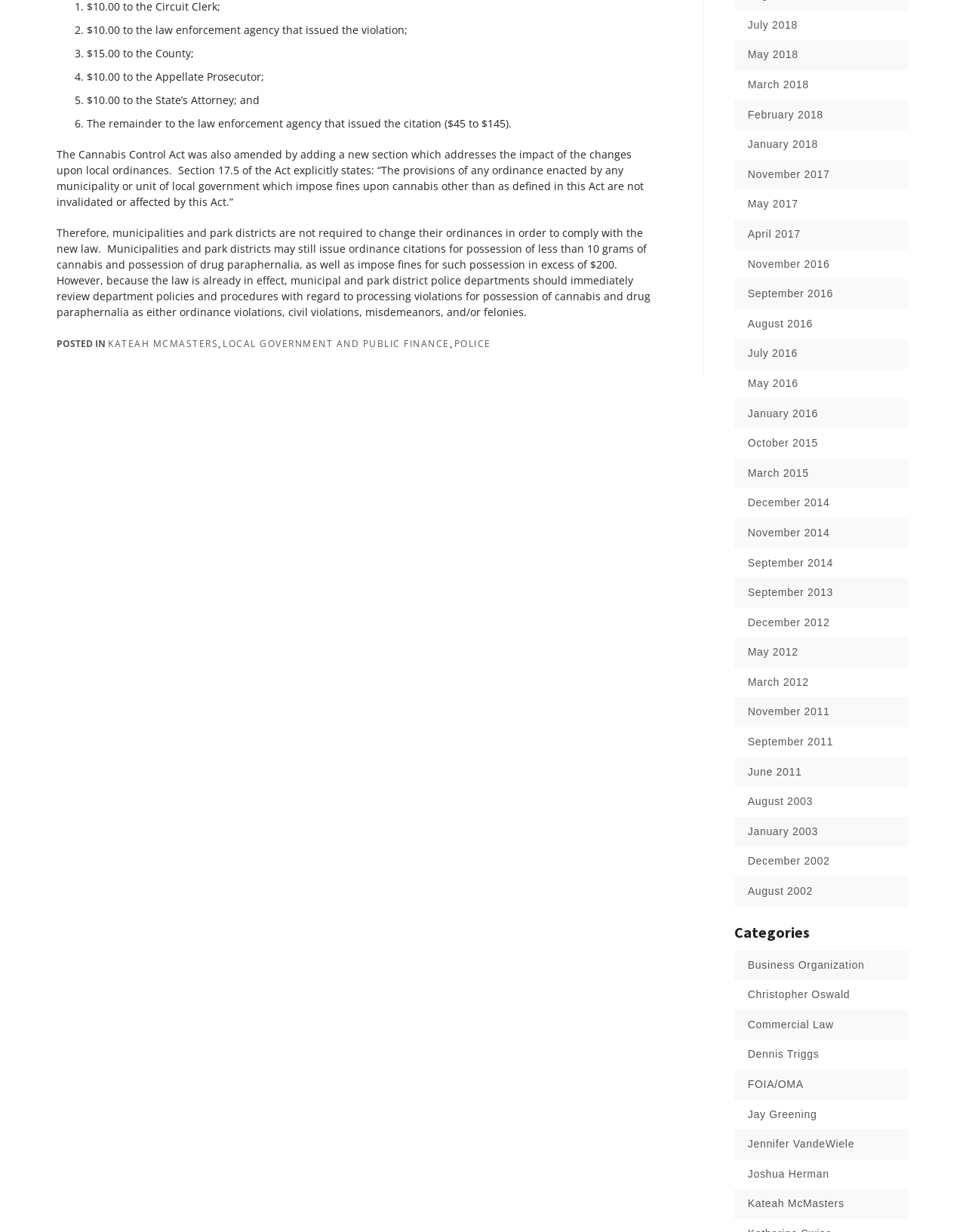How many links are there in the 'Categories' section?
Look at the image and provide a detailed response to the question.

The 'Categories' section starts with the heading 'Categories' and contains 14 links, including 'Business Organization', 'Christopher Oswald', and others.